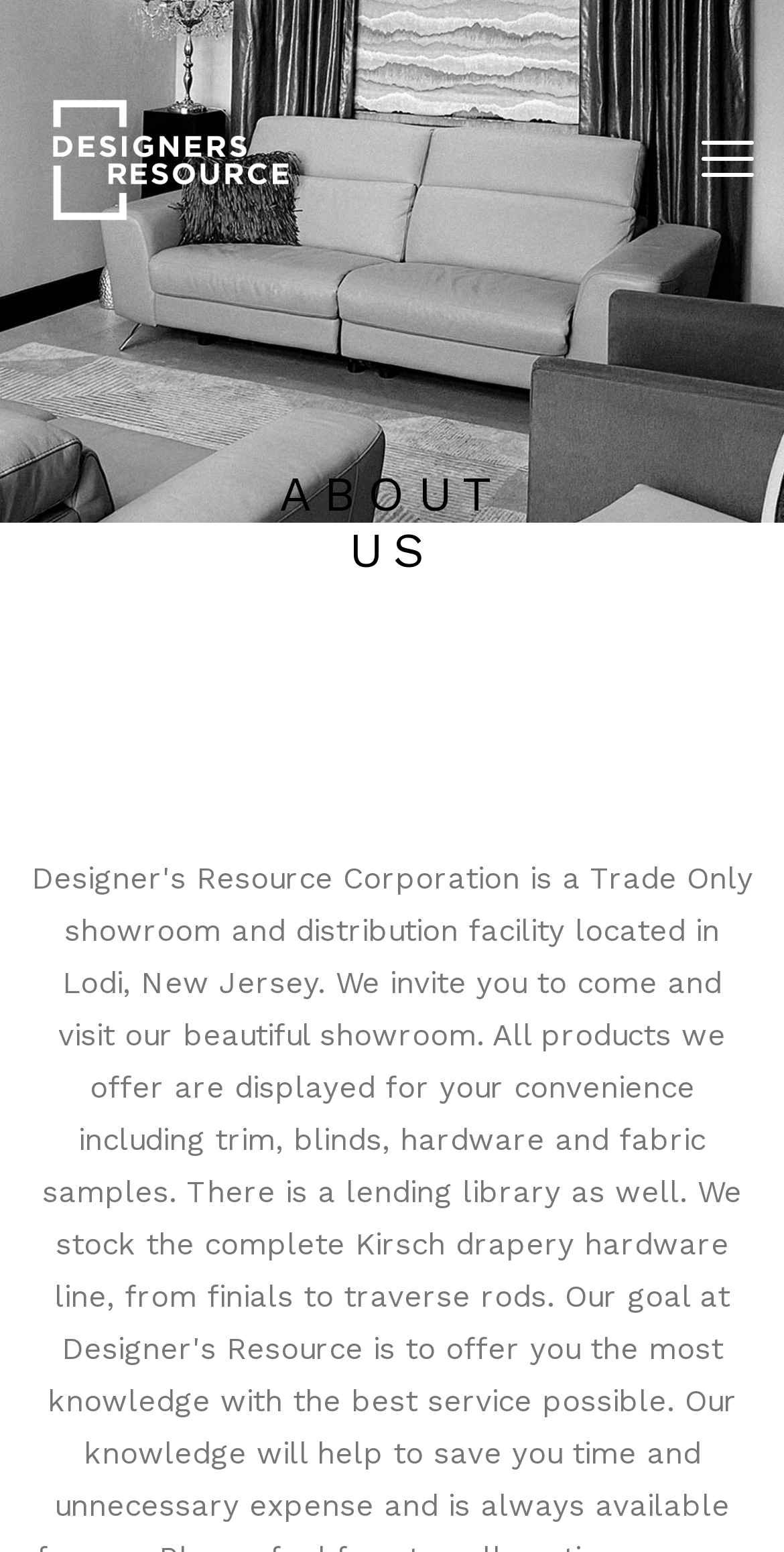Determine the bounding box coordinates of the clickable area required to perform the following instruction: "Click on the Abouts link". The coordinates should be represented as four float numbers between 0 and 1: [left, top, right, bottom].

[0.038, 0.28, 0.962, 0.345]